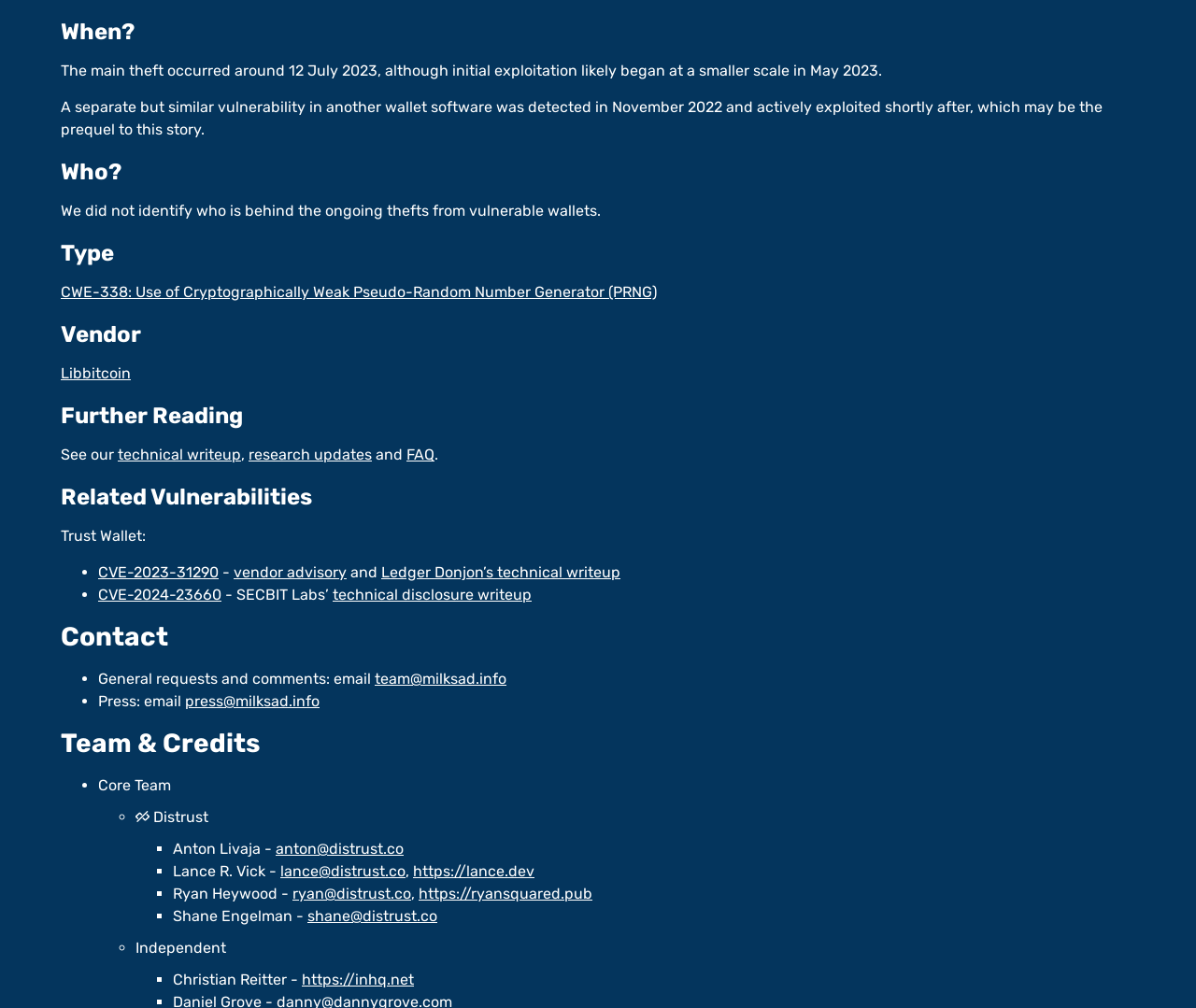Locate the bounding box coordinates of the area you need to click to fulfill this instruction: 'Check 'CVE-2023-31290''. The coordinates must be in the form of four float numbers ranging from 0 to 1: [left, top, right, bottom].

[0.082, 0.559, 0.183, 0.576]